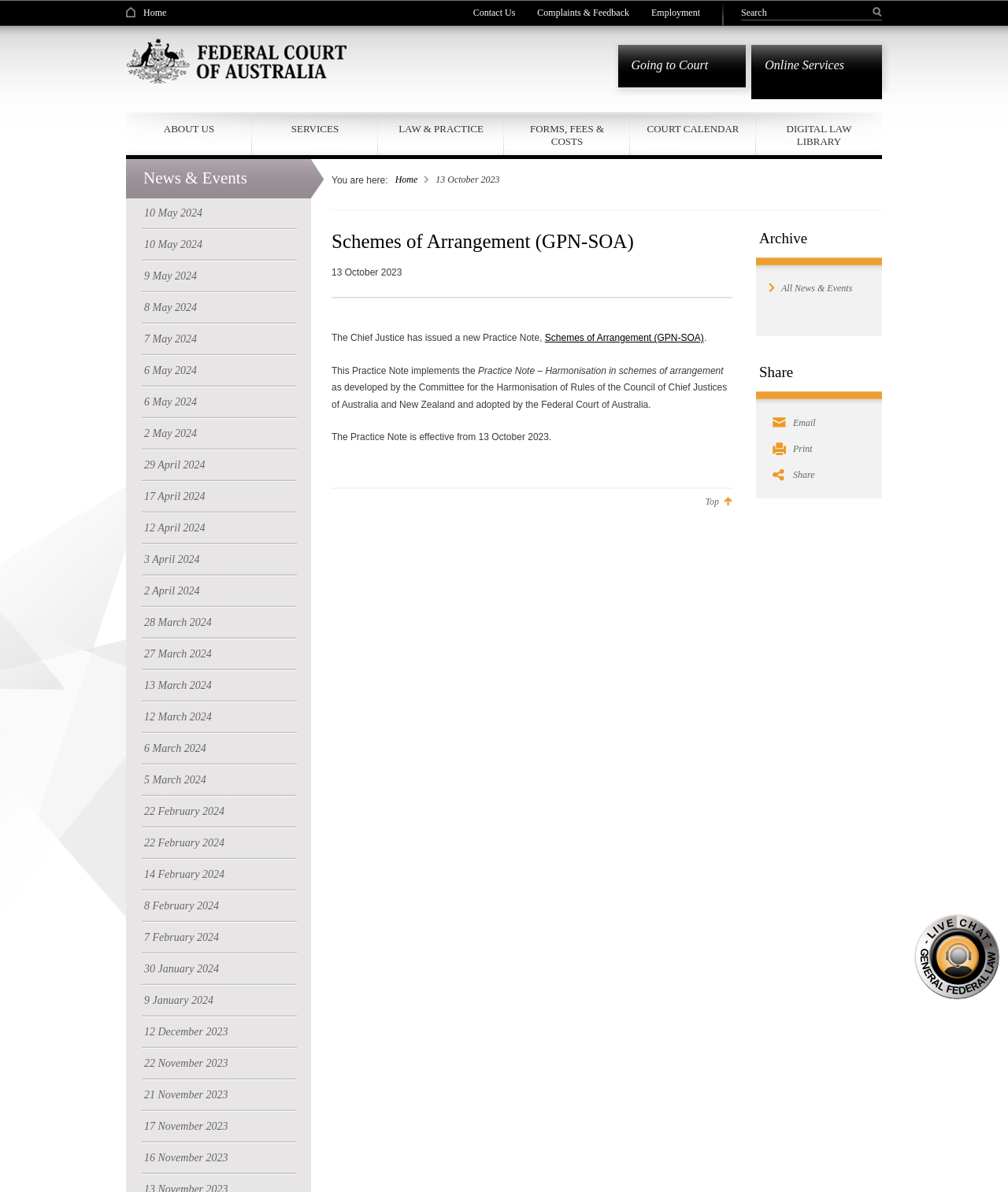Give a one-word or phrase response to the following question: What is the purpose of the 'News & Events' section?

News updates